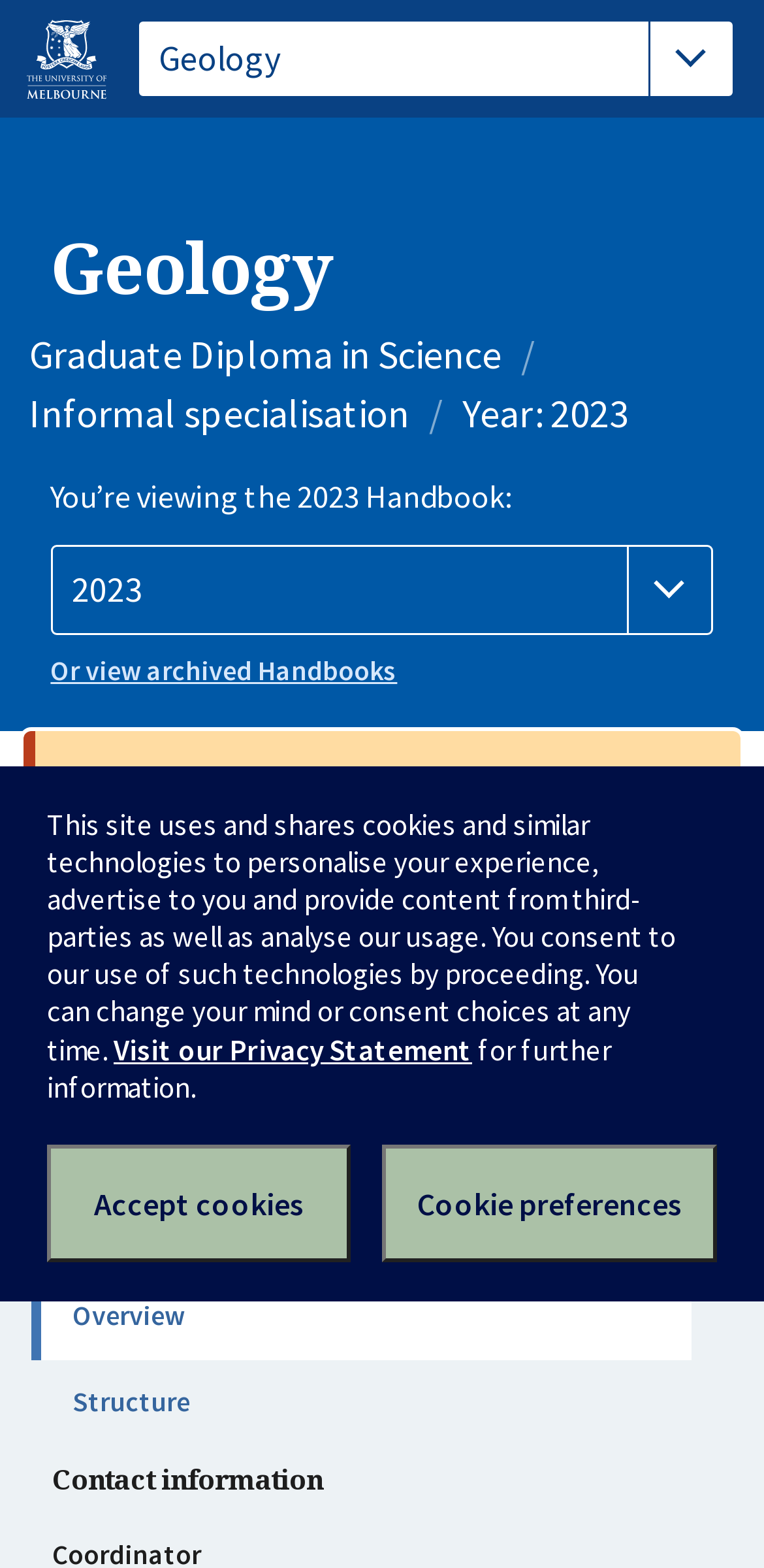Carefully examine the image and provide an in-depth answer to the question: What is the name of the university?

I determined the answer by looking at the top-left corner of the webpage, where I found a link with the text 'The University of Melbourne homepage'. This suggests that the webpage is part of the University of Melbourne's website.